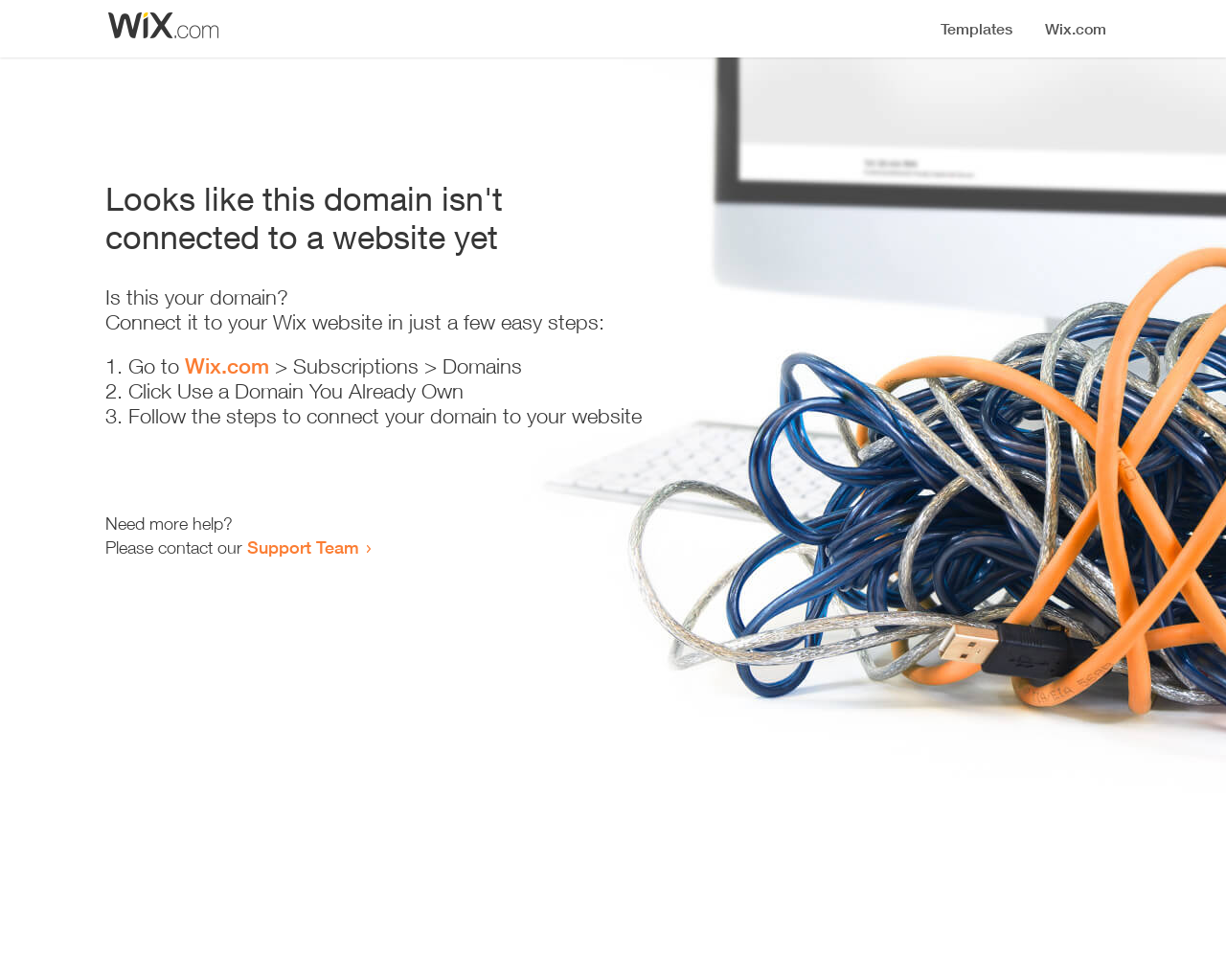Using the provided element description: "LVT Flooring", identify the bounding box coordinates. The coordinates should be four floats between 0 and 1 in the order [left, top, right, bottom].

None